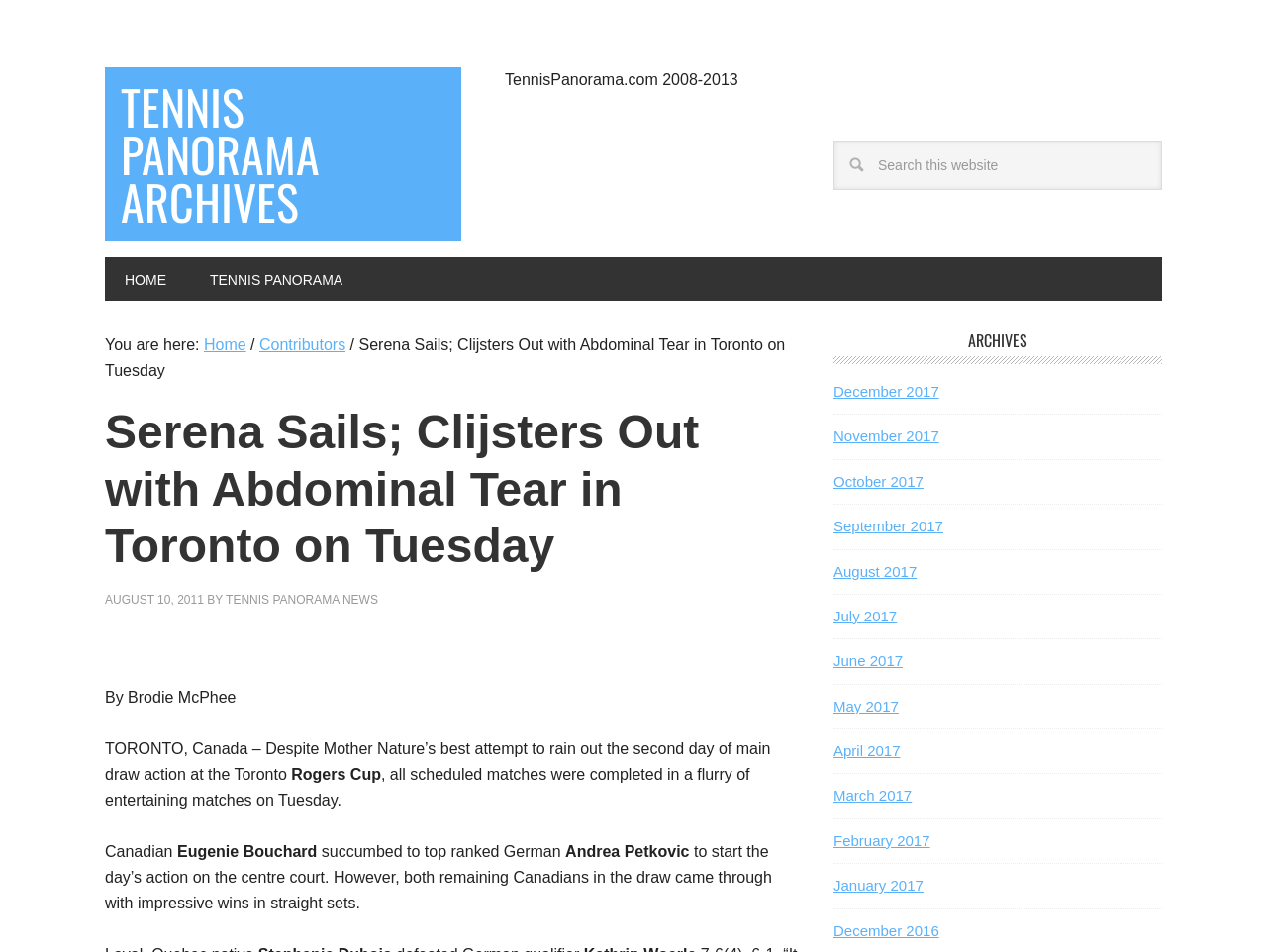Calculate the bounding box coordinates of the UI element given the description: "name="s" placeholder="Search this website"".

[0.658, 0.148, 0.917, 0.2]